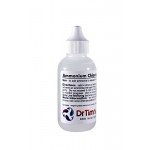Write a descriptive caption for the image, covering all notable aspects.

This image features "DrTim's Aquatics 830 Ammonium Chloride for Aquarium," presented in a clear bottle with a dropper top for easy dispensing. The product is designed for aquarists to facilitate the fishless cycling process, eliminating the need for dead shrimp or messy alternatives. The label indicates that the concentration of ammonium nitrogen is 50 mg/L, providing precise dosing instructions for optimal results. Ideal for establishing a healthy aquatic environment, this product promotes the growth of beneficial bacteria necessary for converting harmful ammonia into less toxic substances, ensuring a safe habitat for fish.